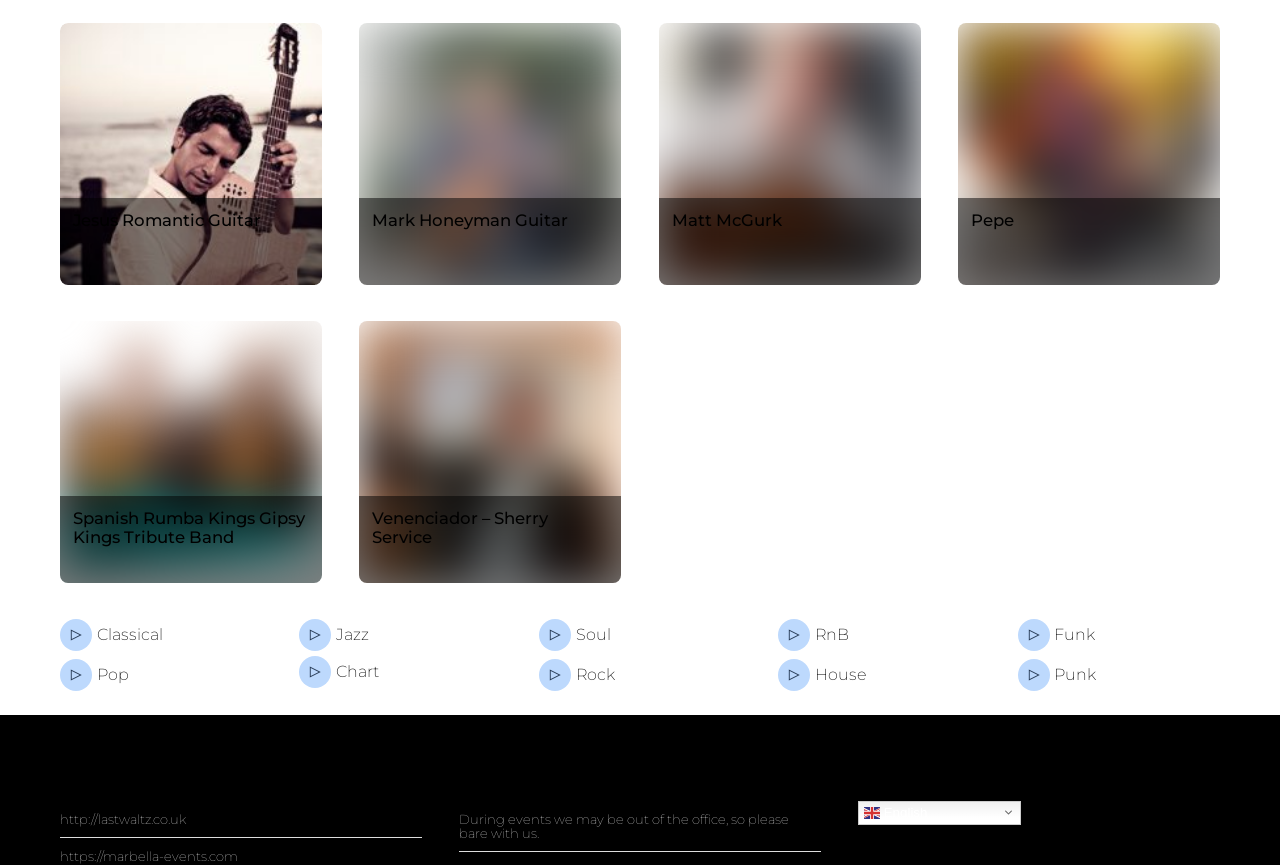What is the theme of the webpage?
Please use the image to provide a one-word or short phrase answer.

Music